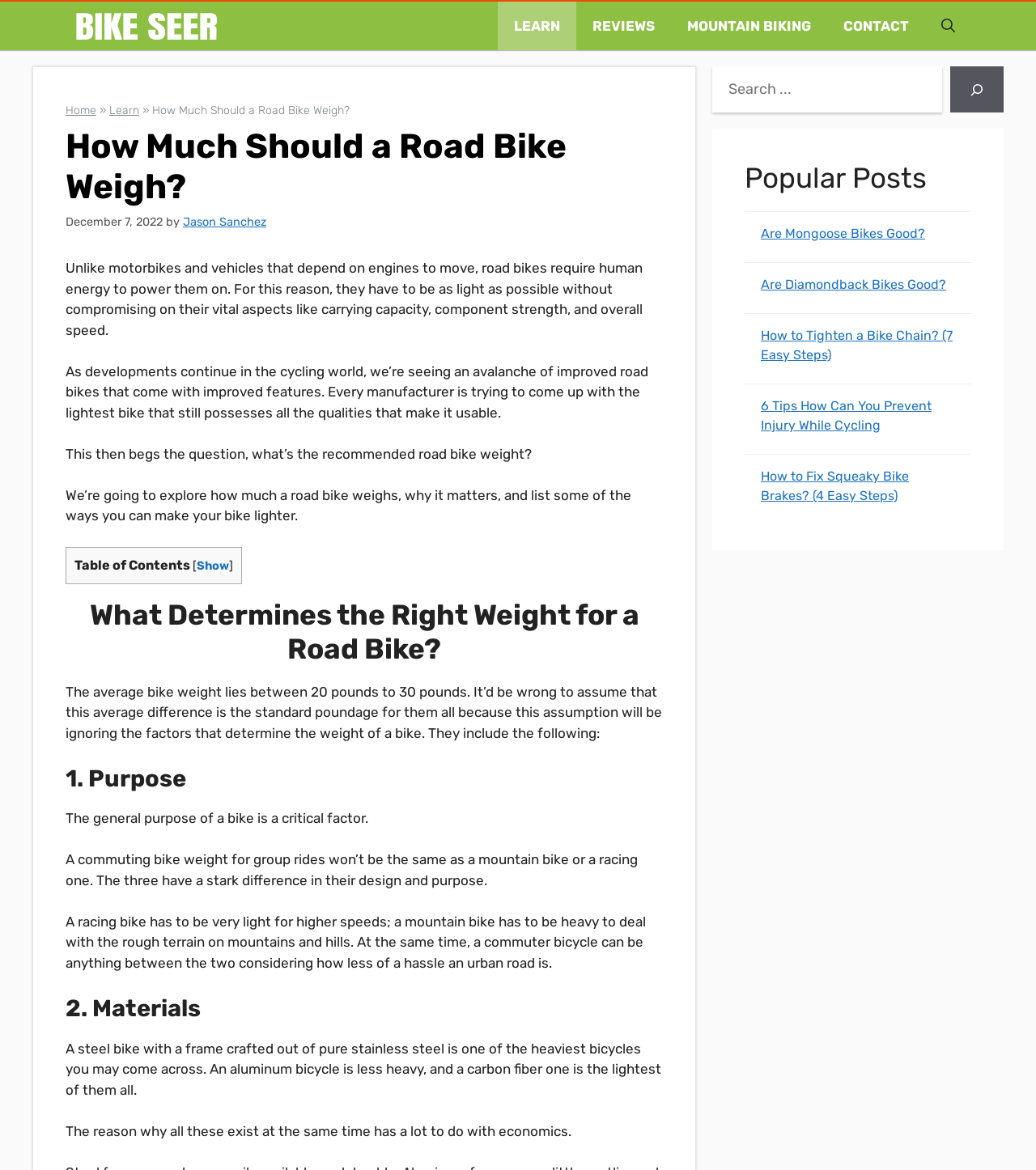Use a single word or phrase to respond to the question:
What is the section below the main content about?

Popular posts